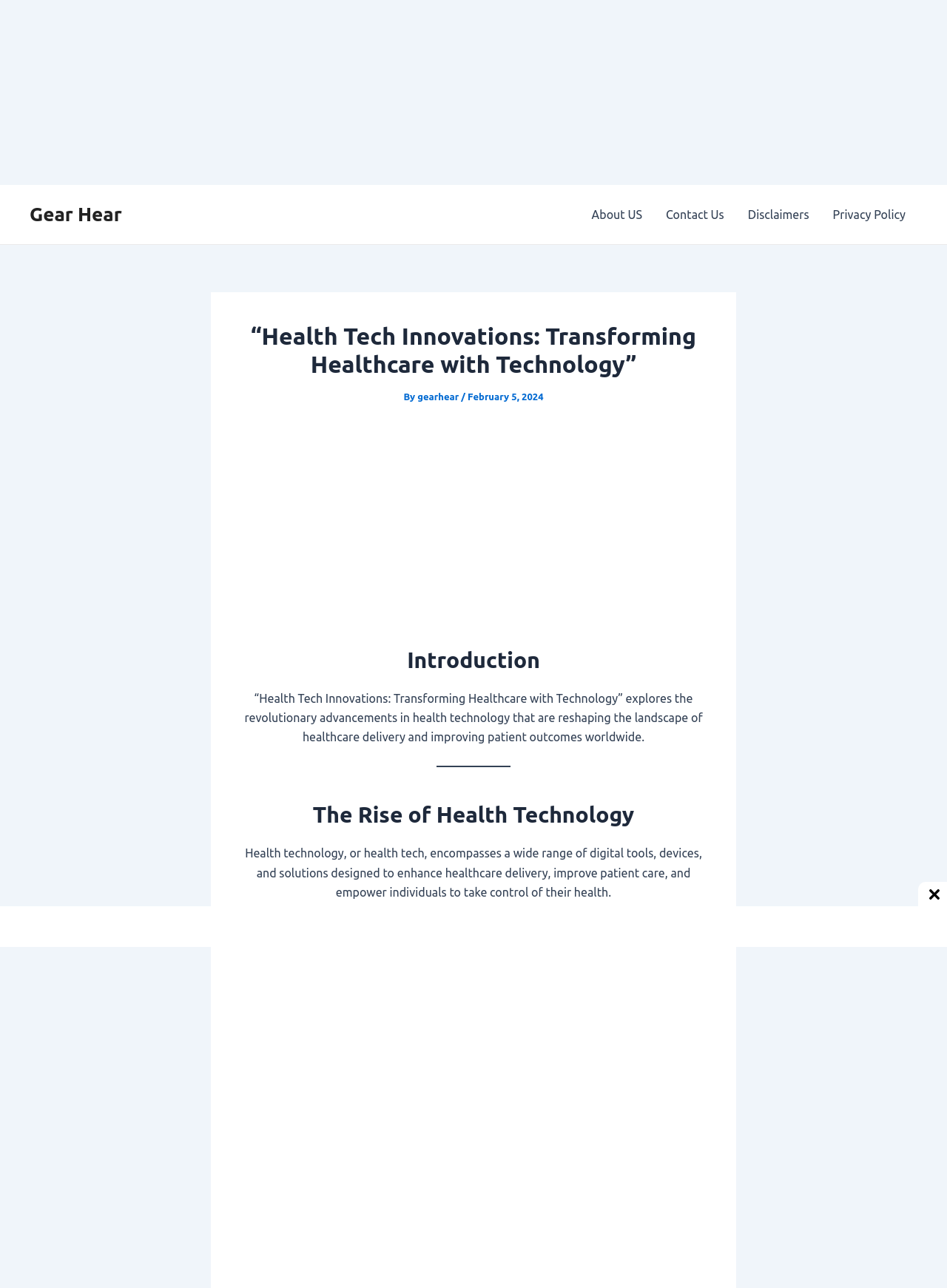What is the name of the website? From the image, respond with a single word or brief phrase.

Gear Hear